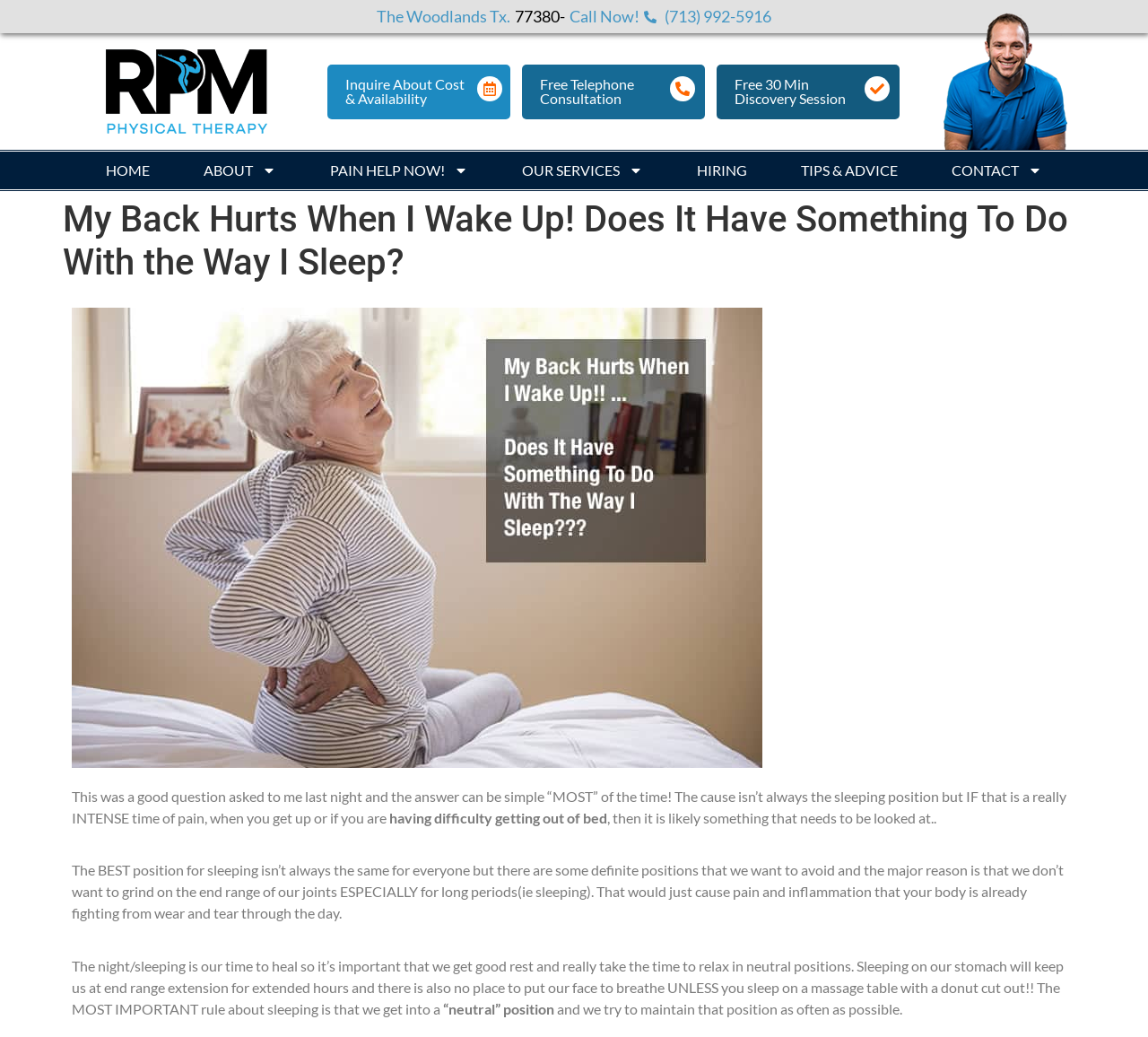What is the recommended sleeping position to avoid?
We need a detailed and meticulous answer to the question.

According to the webpage, sleeping on our stomach will keep us at end range extension for extended hours, which can cause pain and inflammation. Therefore, it is recommended to avoid sleeping on our stomach.